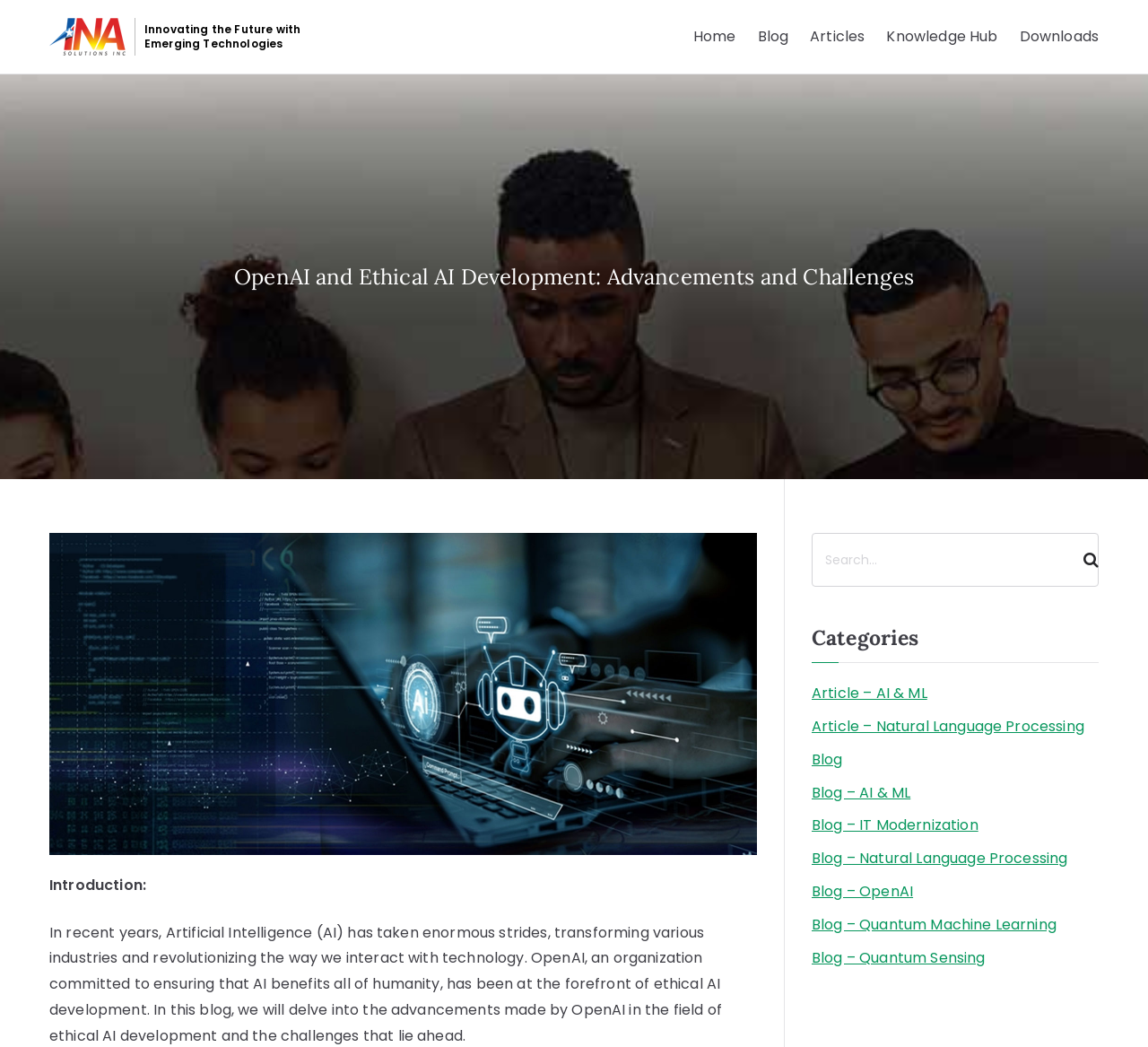Please determine the bounding box coordinates of the element's region to click for the following instruction: "View articles about AI & ML".

[0.707, 0.651, 0.808, 0.675]